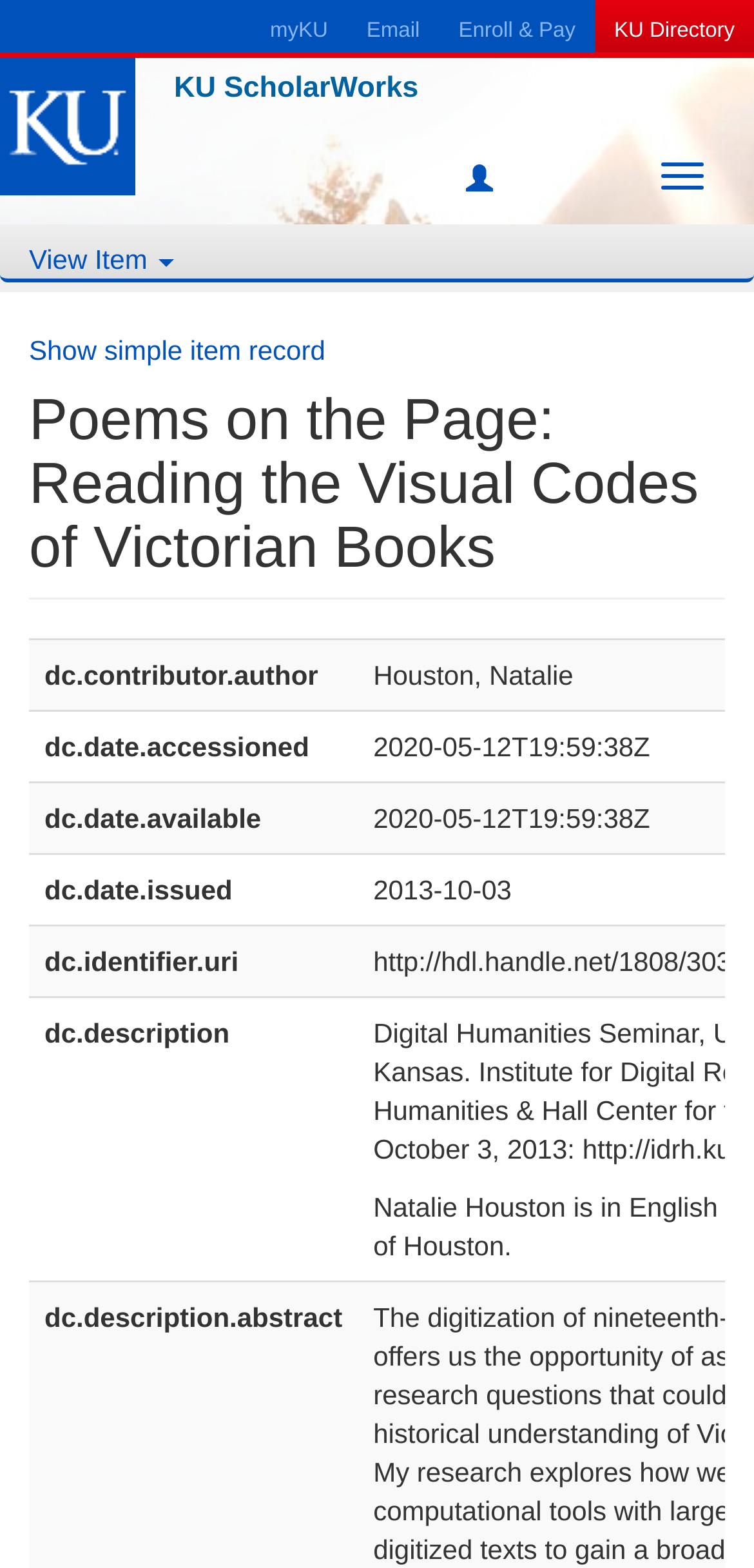What is the text of the first grid cell?
Using the image, answer in one word or phrase.

dc.contributor.author